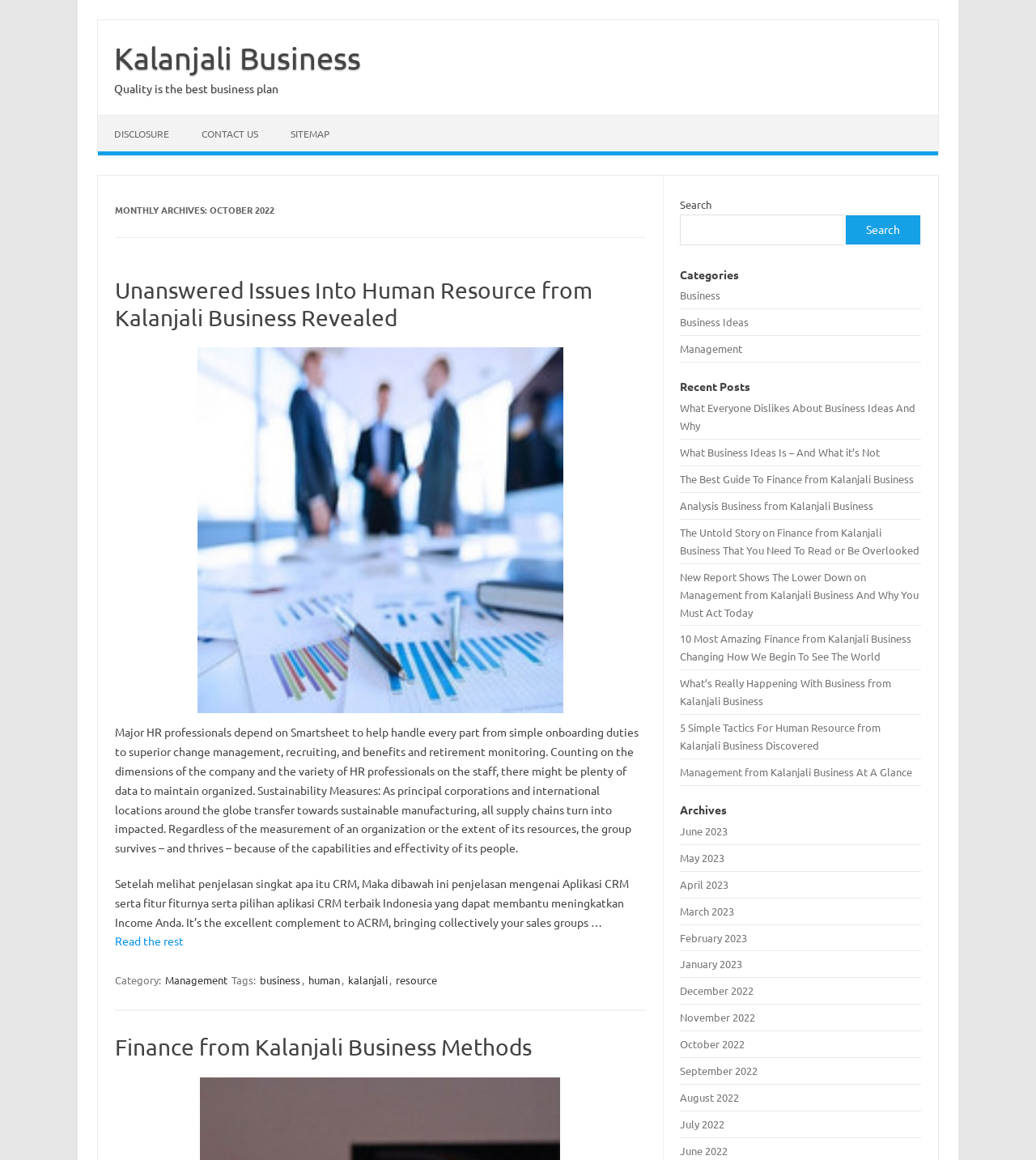What is the text above the search box?
Answer the question based on the image using a single word or a brief phrase.

Search